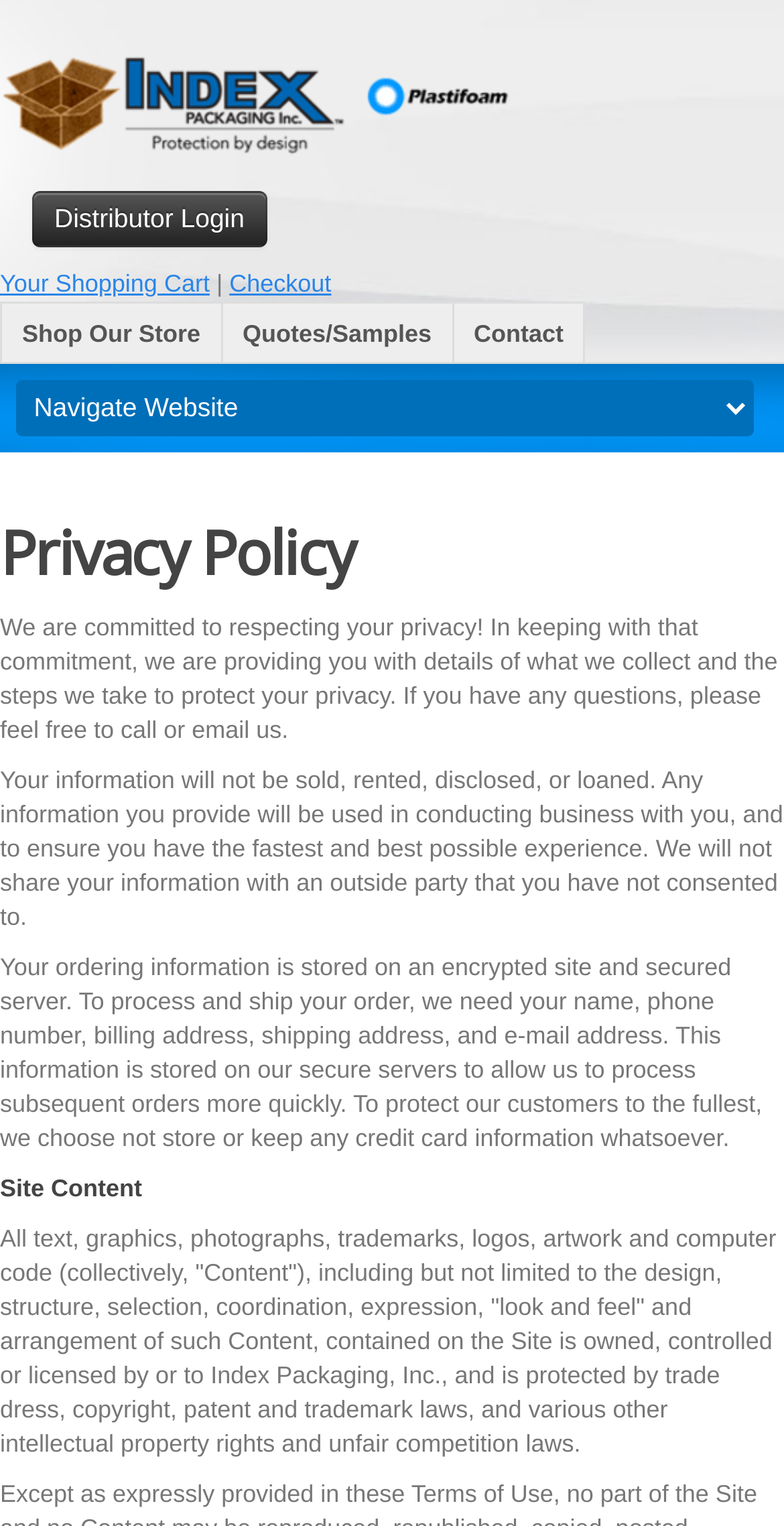Please determine the bounding box coordinates of the section I need to click to accomplish this instruction: "Read more about Fussball ST".

None